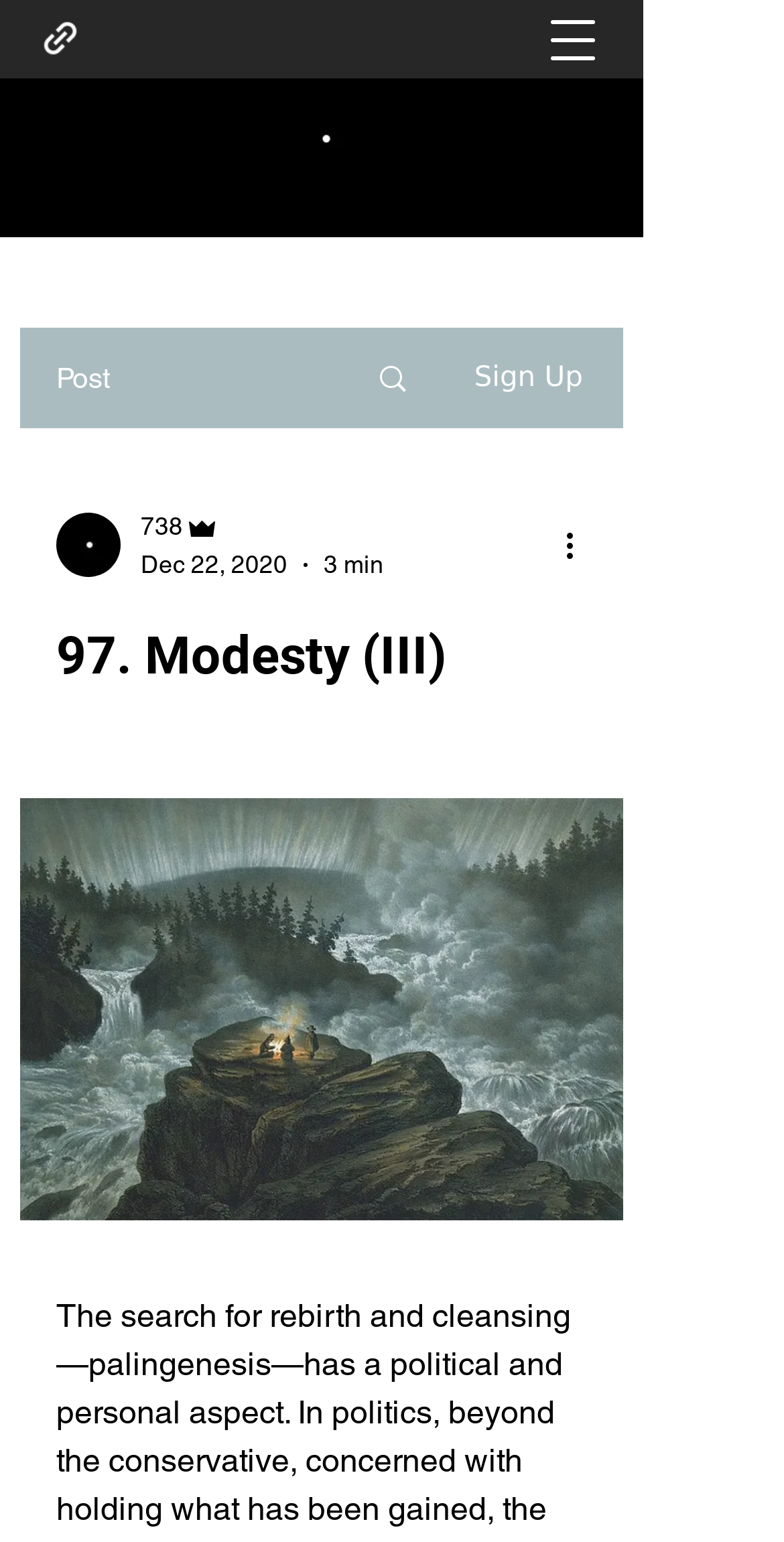Given the description of the UI element: "alt="holiday homestay ladakh"", predict the bounding box coordinates in the form of [left, top, right, bottom], with each value being a float between 0 and 1.

None